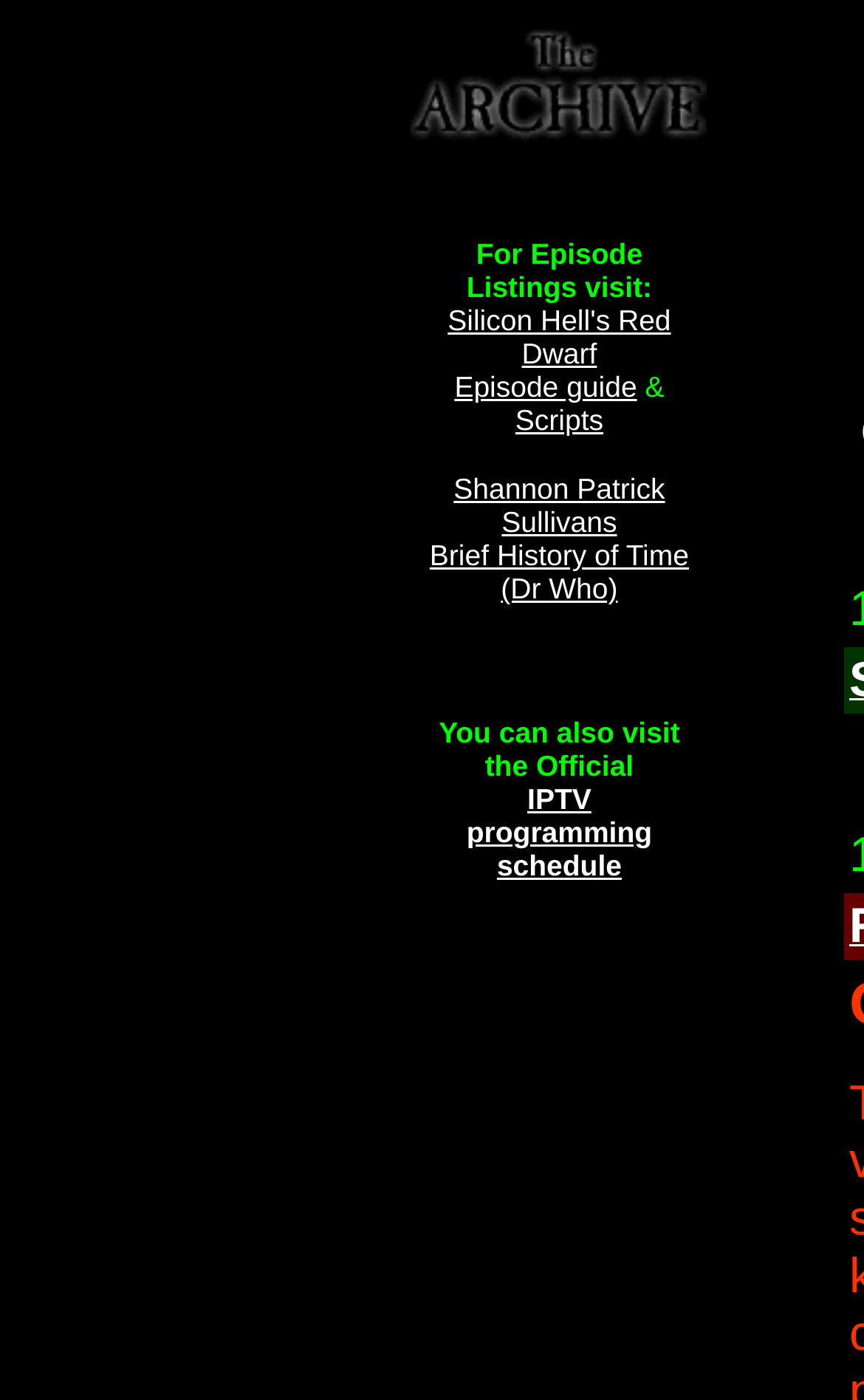What is the name of the IPTV programming?
Give a single word or phrase answer based on the content of the image.

Sci-Fi Friday Night